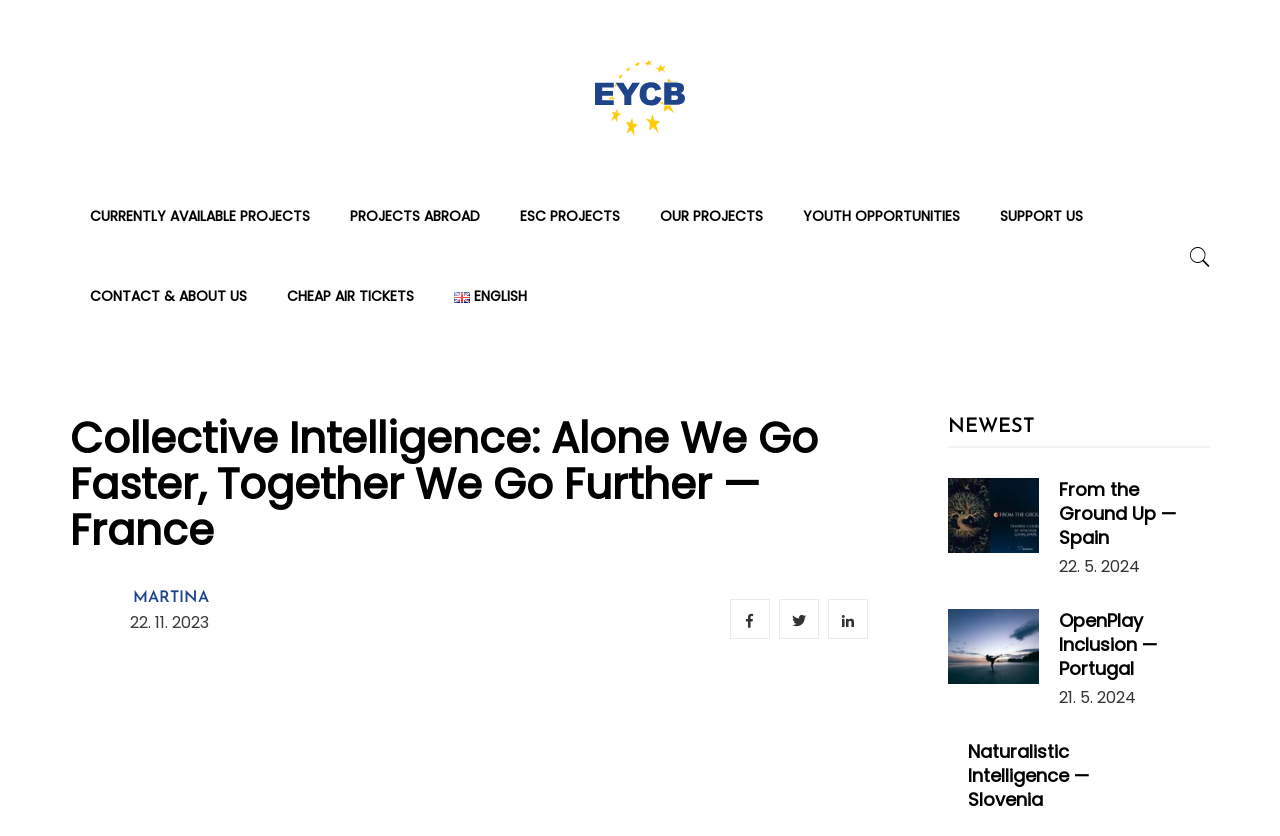What is the title of the first article?
Please utilize the information in the image to give a detailed response to the question.

I found the title of the first article by looking at the heading in the middle section of the webpage with the text 'From the Ground Up — Spain'. This suggests that the title of the first article is 'From the Ground Up — Spain'.